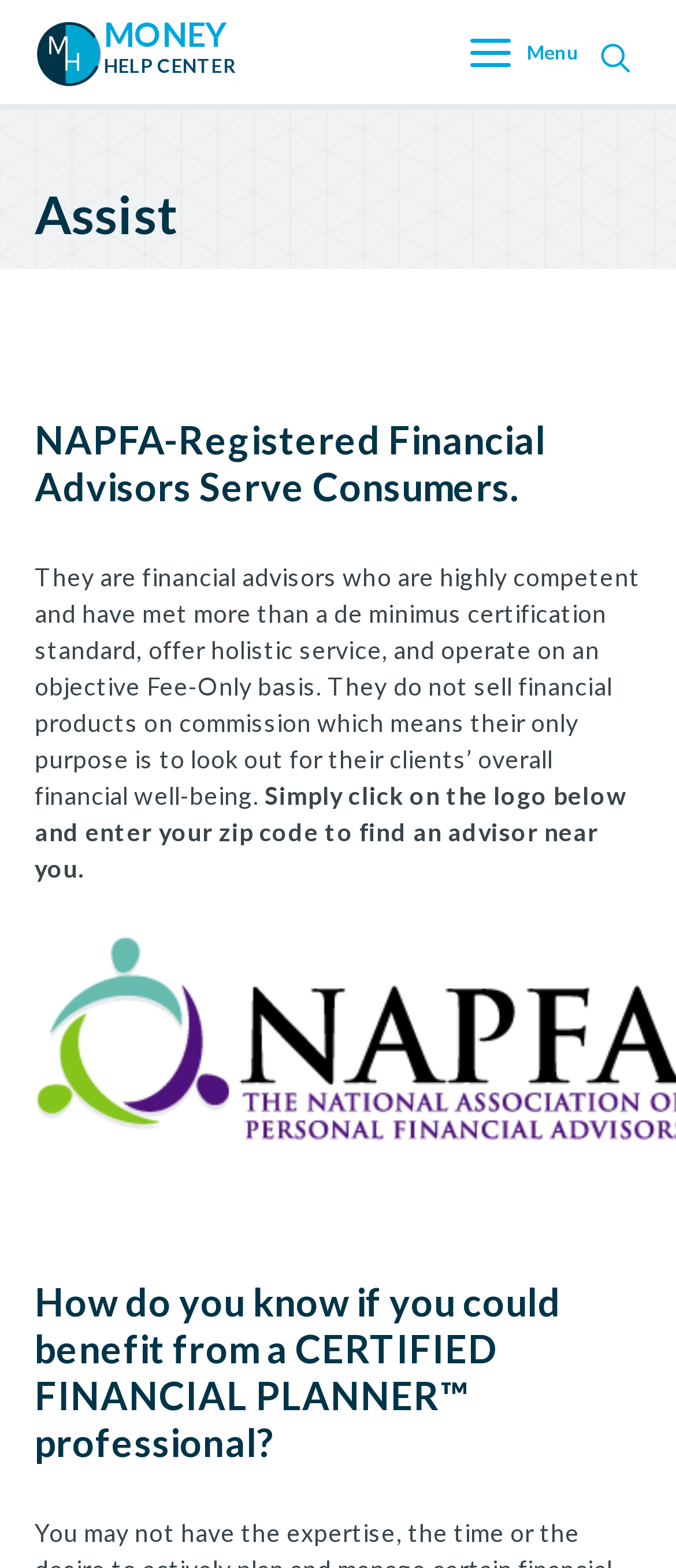Offer a detailed account of what is visible on the webpage.

The webpage is titled "Assist - Money Help Center" and has a prominent link with the same text at the top left corner. Below the link, there is a heading with the same text, accompanied by a small image. 

On the top right corner, there are two buttons: a circular button with an icon and a menu button with the text "Menu". 

Below the top section, there is a header section that spans the entire width of the page. It contains several headings and paragraphs of text. The first heading is "Assist", followed by a heading that reads "NAPFA-Registered Financial Advisors Serve Consumers." 

Below this heading, there is a paragraph of text that describes the qualifications and characteristics of NAPFA-registered financial advisors. The text explains that they are highly competent, offer holistic service, and operate on an objective fee-only basis. 

Further down, there is another paragraph of text that instructs the user to click on a logo and enter their zip code to find a financial advisor near them. 

Finally, there is a heading that asks "How do you know if you could benefit from a CERTIFIED FINANCIAL PLANNER™ professional?"